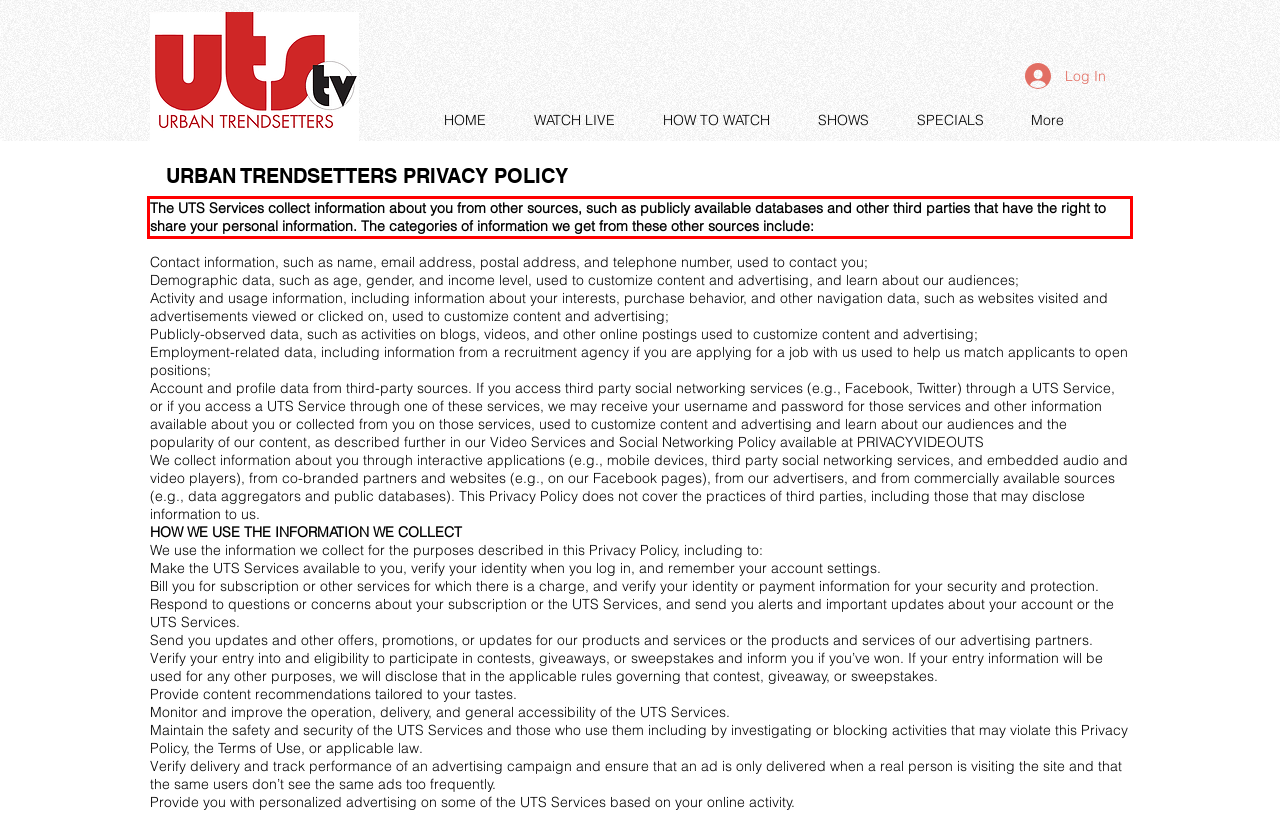You are given a screenshot of a webpage with a UI element highlighted by a red bounding box. Please perform OCR on the text content within this red bounding box.

The UTS Services collect information about you from other sources, such as publicly available databases and other third parties that have the right to share your personal information. The categories of information we get from these other sources include: